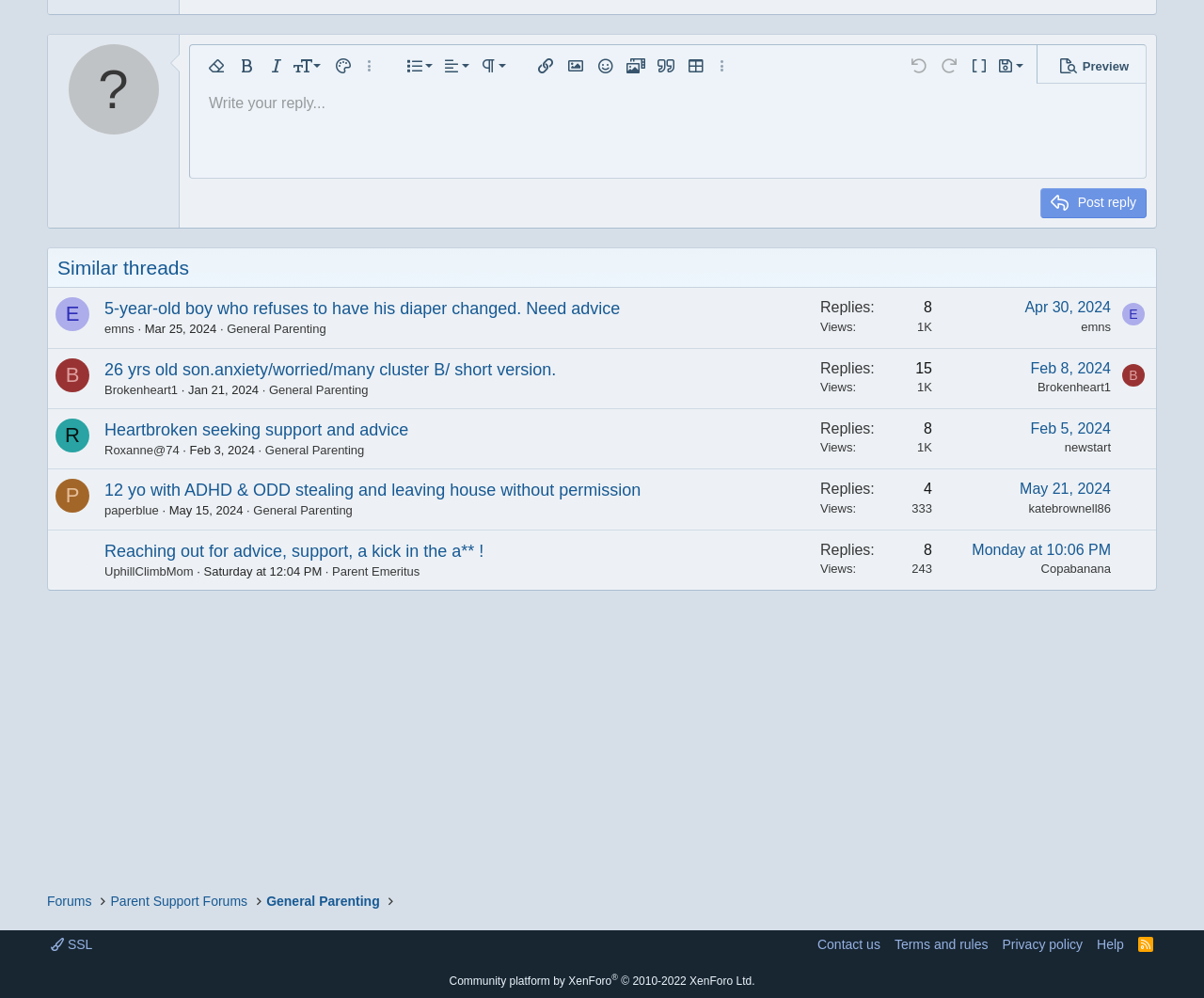Identify the bounding box coordinates for the element you need to click to achieve the following task: "Click the Bold button". The coordinates must be four float values ranging from 0 to 1, formatted as [left, top, right, bottom].

[0.193, 0.051, 0.216, 0.081]